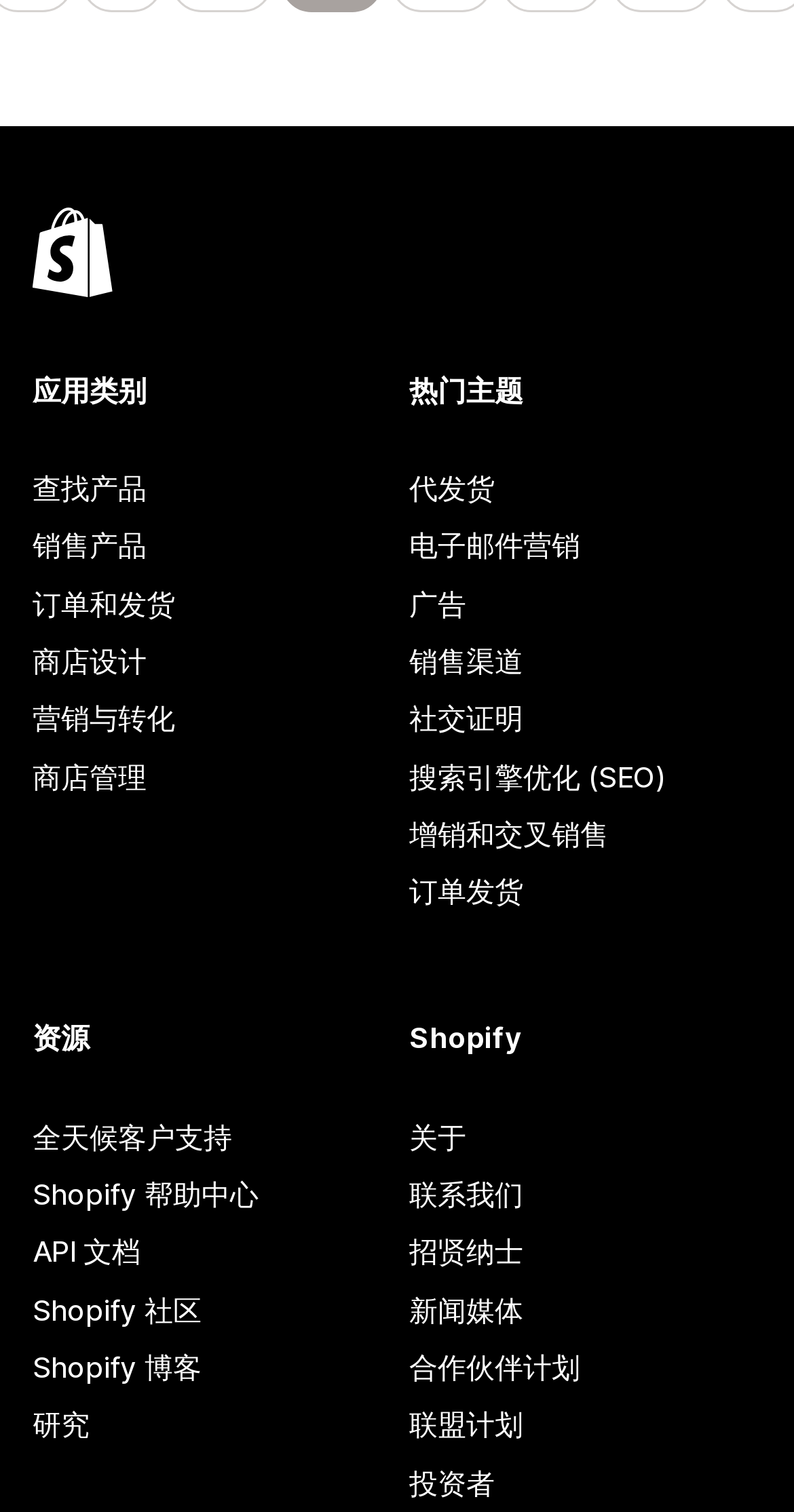Identify the bounding box coordinates for the element that needs to be clicked to fulfill this instruction: "Learn about sales channels". Provide the coordinates in the format of four float numbers between 0 and 1: [left, top, right, bottom].

[0.515, 0.419, 0.959, 0.457]